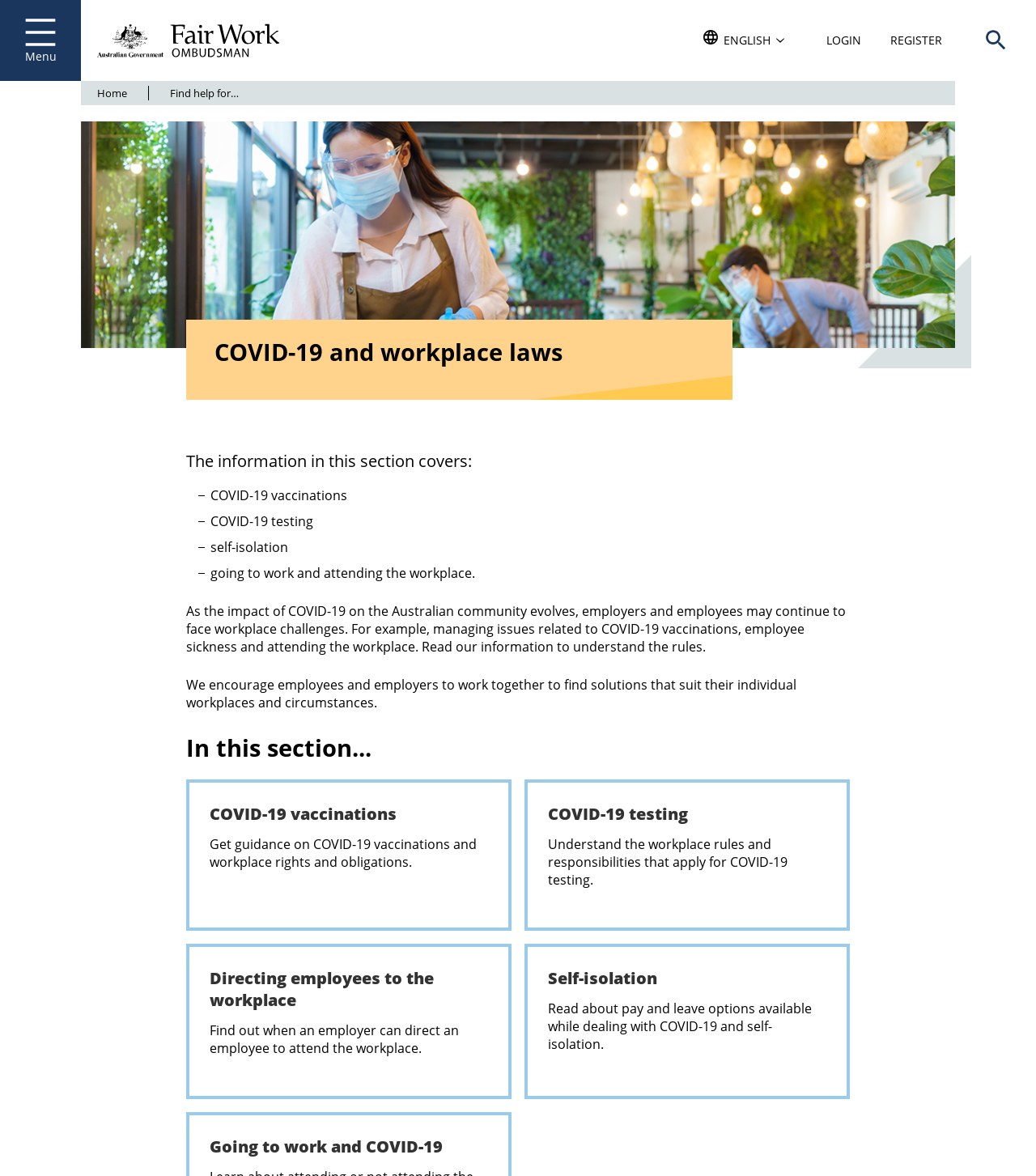From the webpage screenshot, predict the bounding box coordinates (top-left x, top-left y, bottom-right x, bottom-right y) for the UI element described here: Find help for…

[0.164, 0.073, 0.23, 0.085]